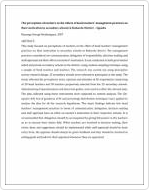Elaborate on the contents of the image in great detail.

The image titled "Thumbnail" illustrates a page from a research document titled "The perceptions of teachers on the effects of head teachers’ management practices on their motivation in secondary schools in Kabarole District – Uganda." This thesis explores the significant impact of head teachers' management practices, such as communication, delegation, decision-making, and staff appraisal, on teacher motivation. The document details the methodologies employed, including random sampling from both government-aided and private secondary schools, to assess the perceptions of teachers and head teachers in Kabarole District. The comprehensive study includes findings and recommendations aimed at enhancing teacher motivation through effective management practices in educational settings. The page layout features a clean white background, with the text prominently displayed for readability, fostering an academic atmosphere.